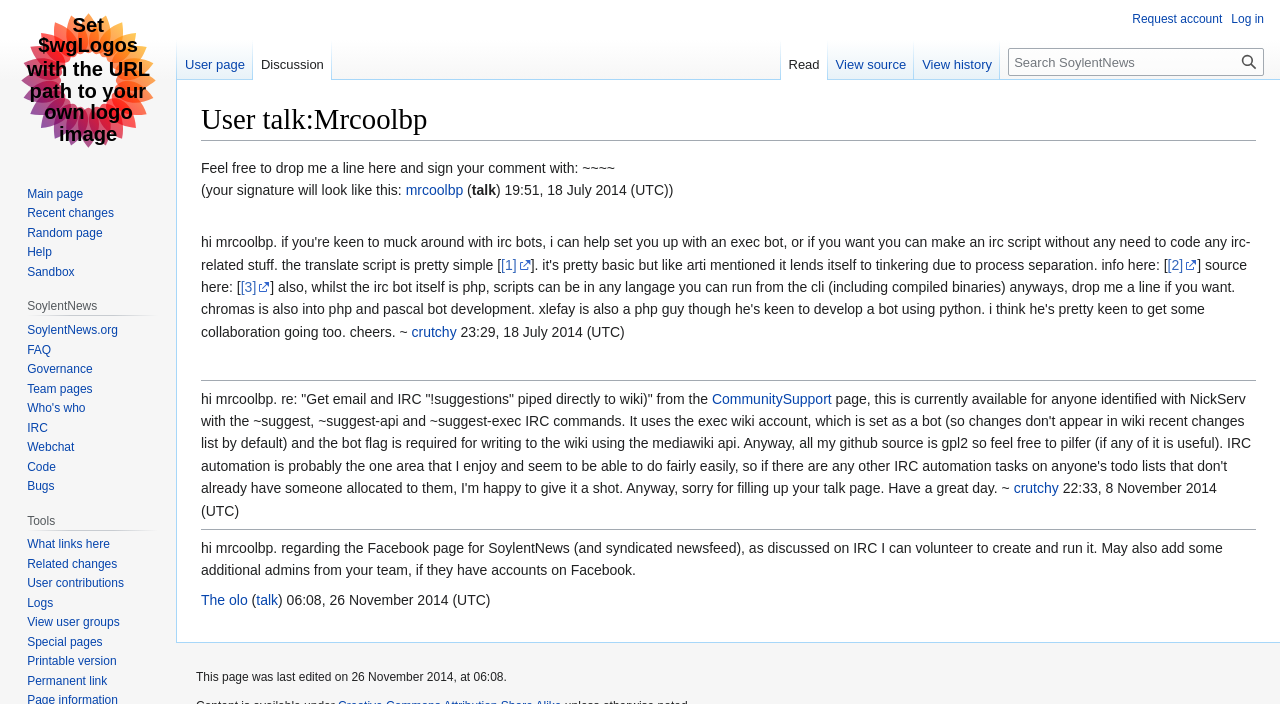Locate and provide the bounding box coordinates for the HTML element that matches this description: "Log in".

[0.962, 0.017, 0.988, 0.037]